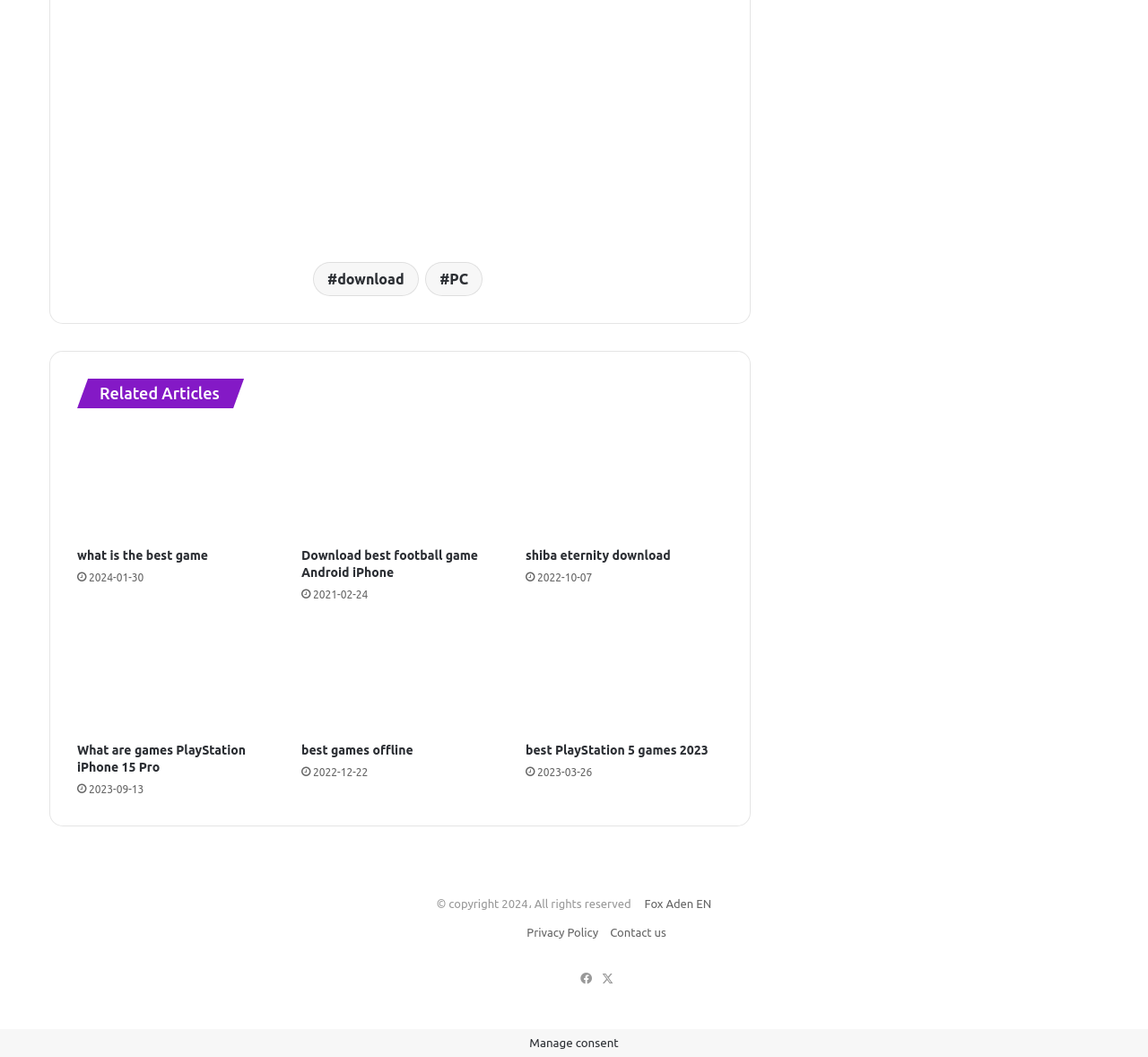Please find the bounding box coordinates for the clickable element needed to perform this instruction: "Read about what is the best game".

[0.067, 0.404, 0.239, 0.509]